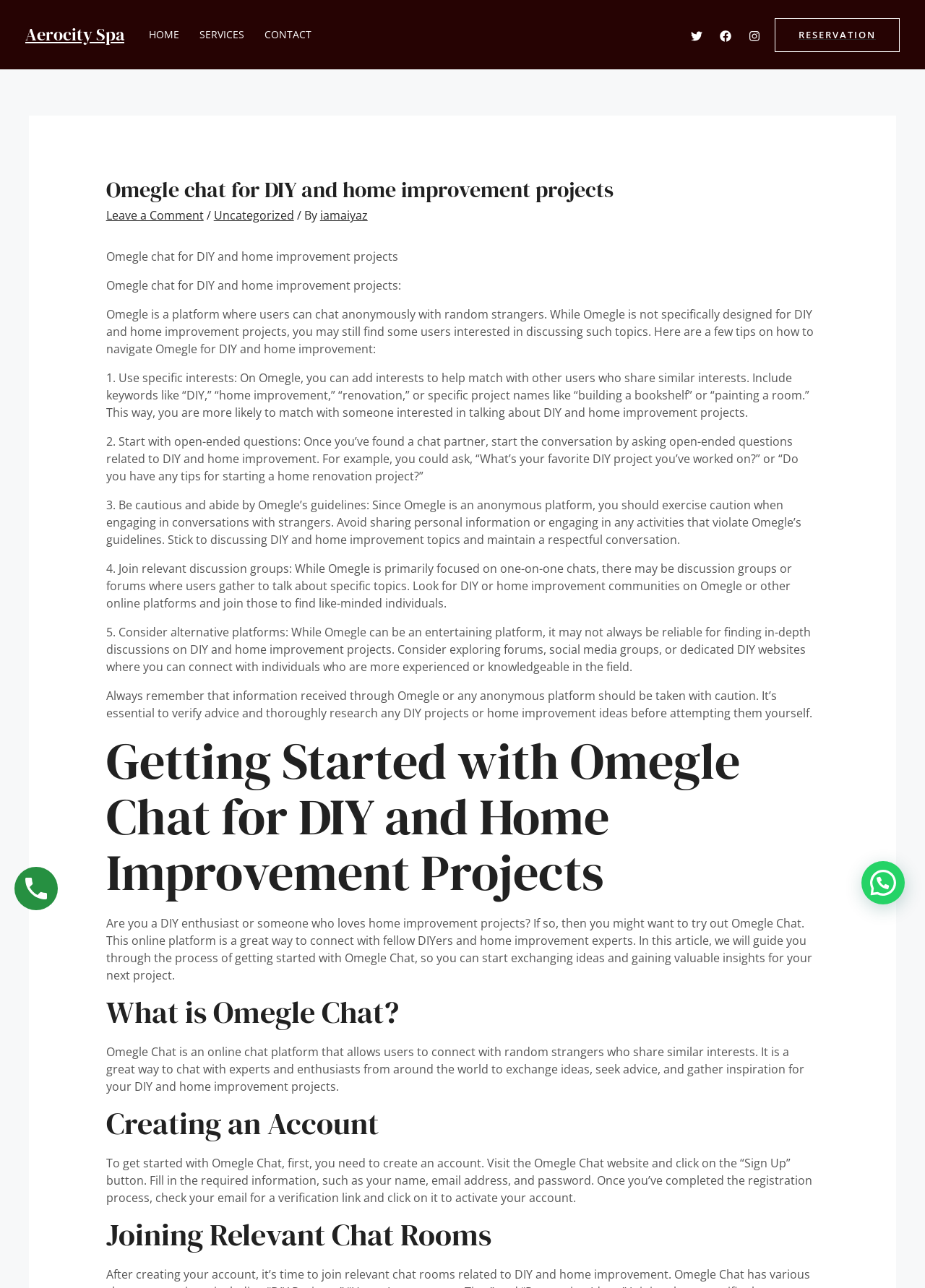What should you avoid sharing on Omegle?
Using the information from the image, answer the question thoroughly.

The webpage advises users to exercise caution when engaging in conversations with strangers on Omegle and avoid sharing personal information or engaging in any activities that violate Omegle's guidelines.